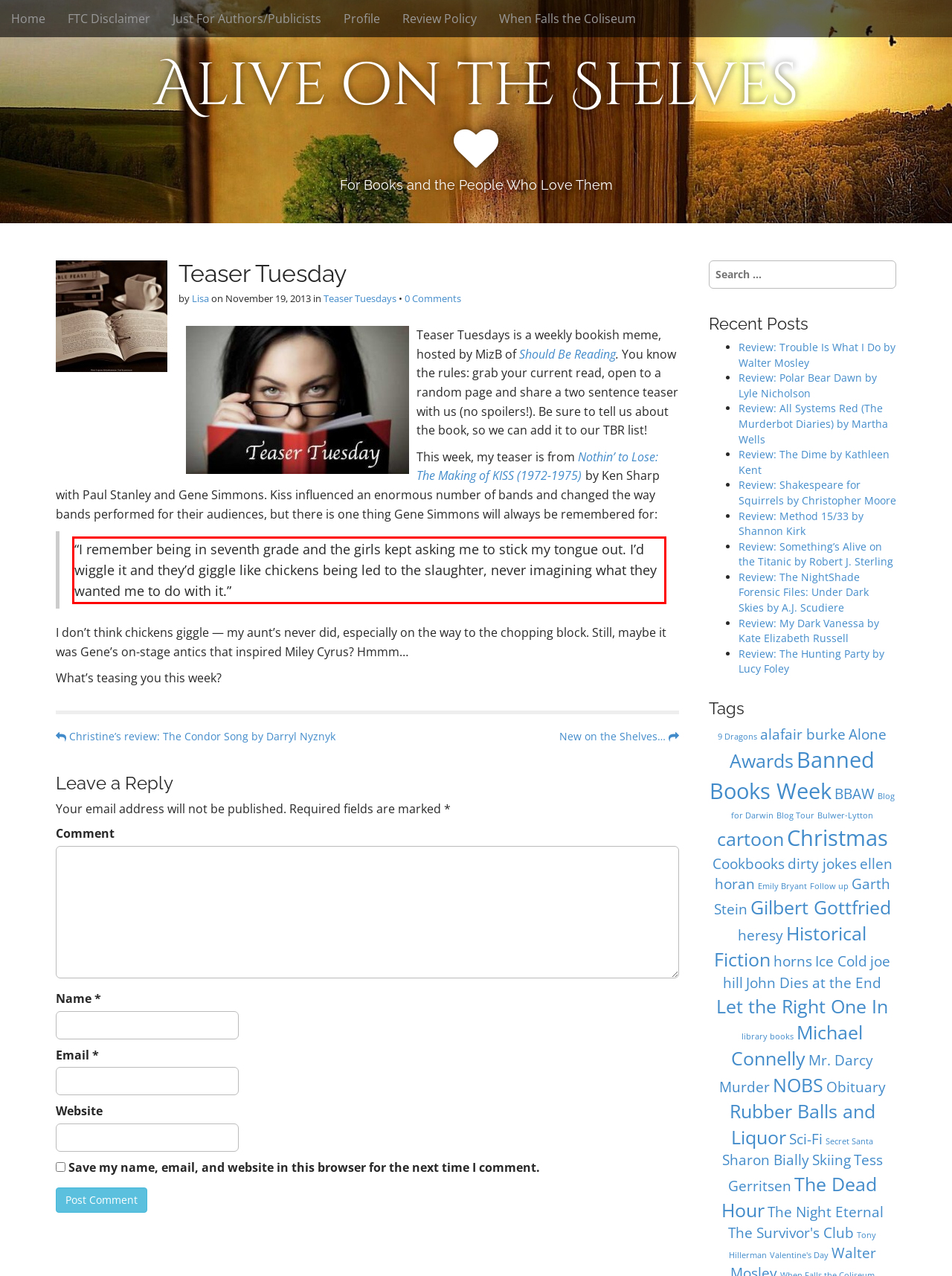You are provided with a screenshot of a webpage that includes a red bounding box. Extract and generate the text content found within the red bounding box.

“I remember being in seventh grade and the girls kept asking me to stick my tongue out. I’d wiggle it and they’d giggle like chickens being led to the slaughter, never imagining what they wanted me to do with it.”